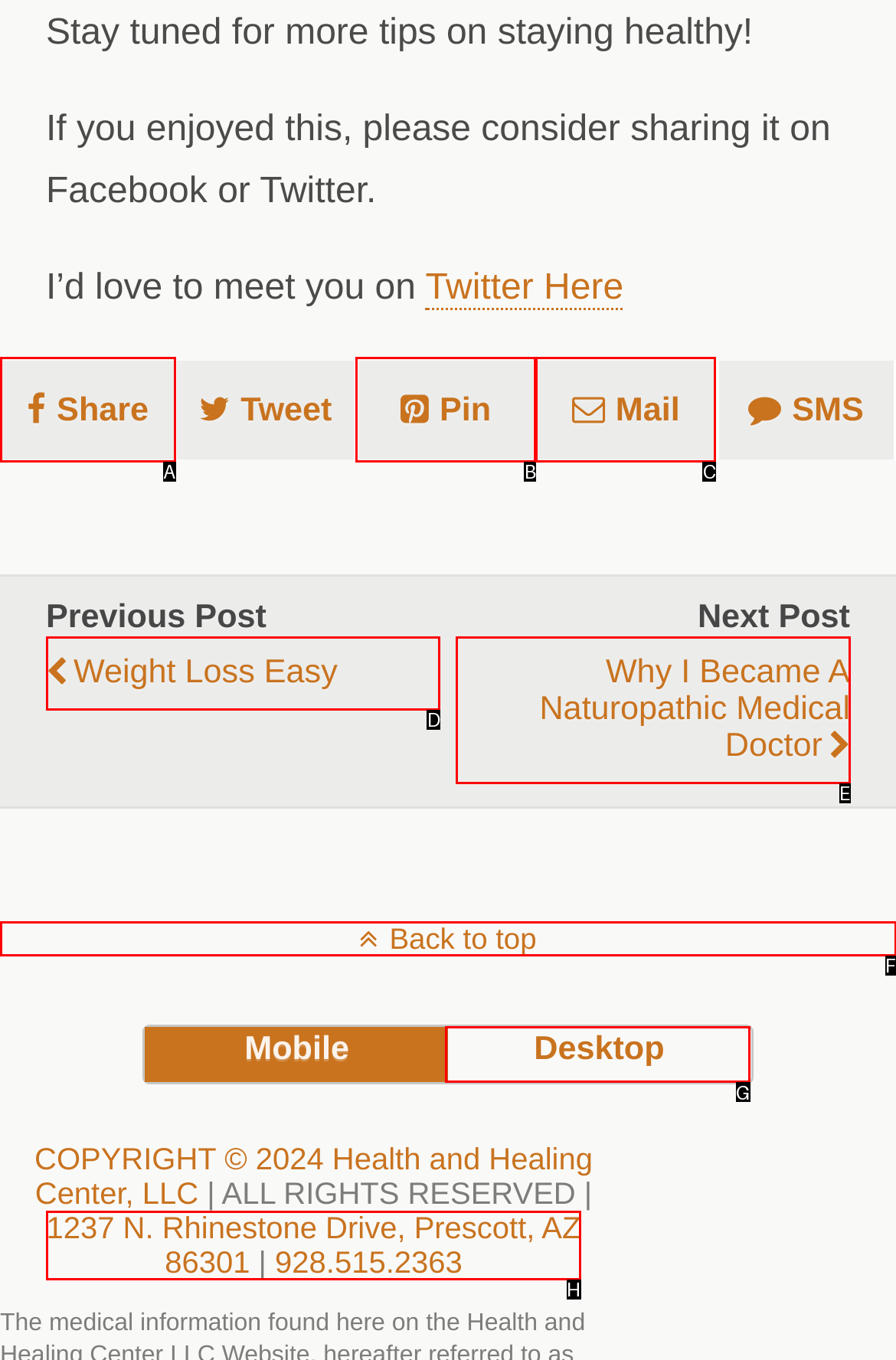Which option should be clicked to execute the following task: Switch to desktop view? Respond with the letter of the selected option.

G